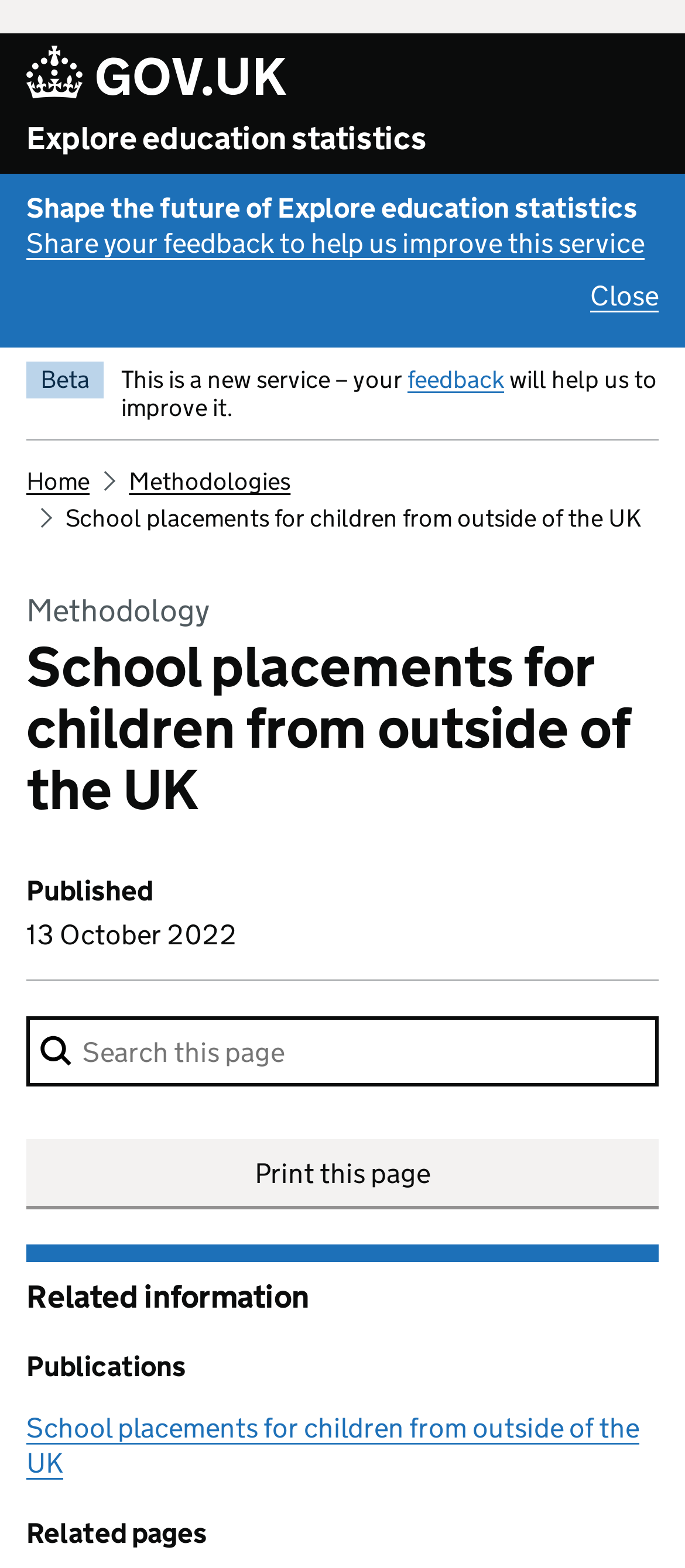Identify the bounding box of the HTML element described here: "Home". Provide the coordinates as four float numbers between 0 and 1: [left, top, right, bottom].

[0.038, 0.297, 0.131, 0.317]